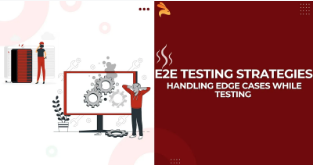What is the main topic of the image?
Based on the image content, provide your answer in one word or a short phrase.

E2E testing strategies